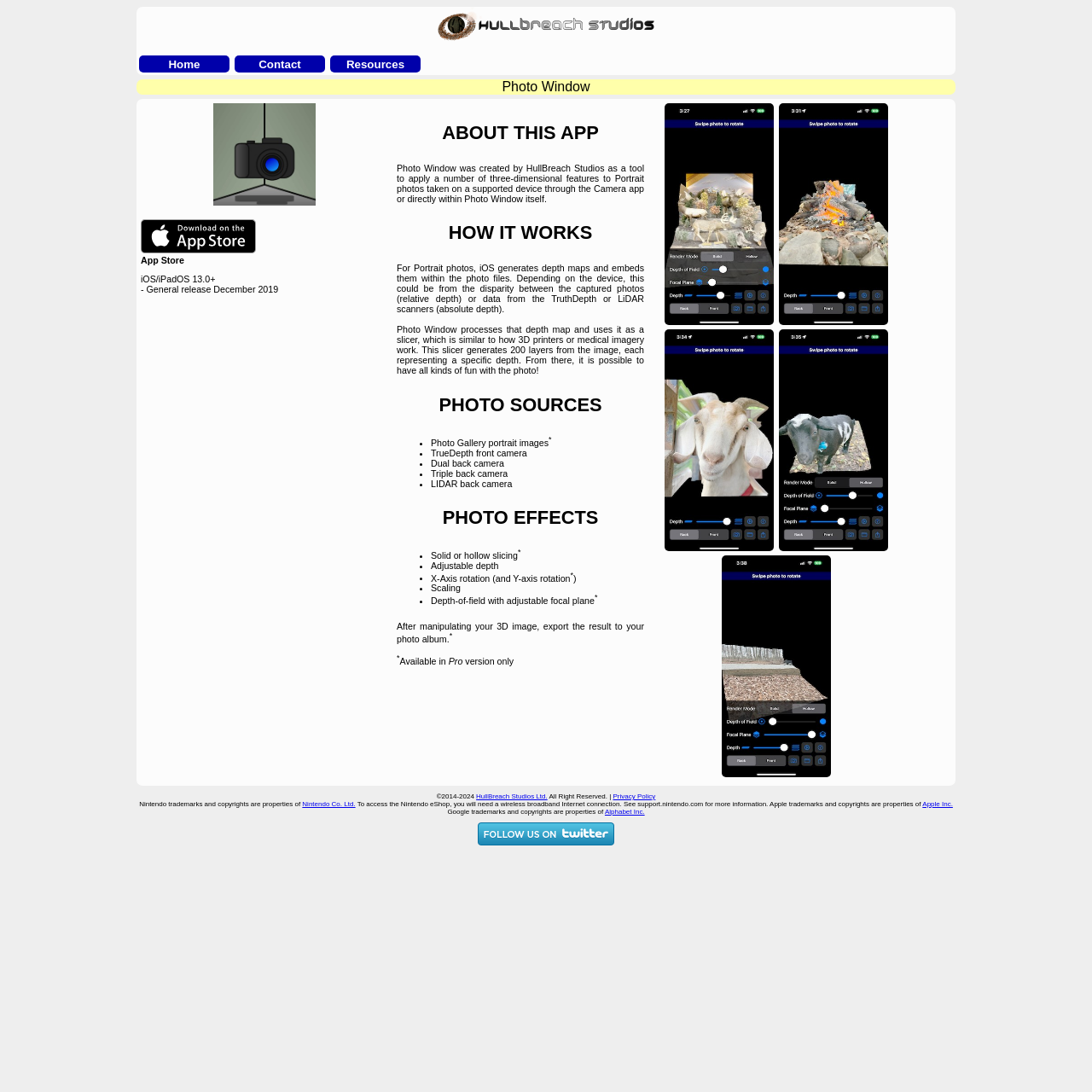Find the bounding box coordinates of the clickable element required to execute the following instruction: "Open the 'Photo Window Pro' app". Provide the coordinates as four float numbers between 0 and 1, i.e., [left, top, right, bottom].

[0.129, 0.224, 0.234, 0.233]